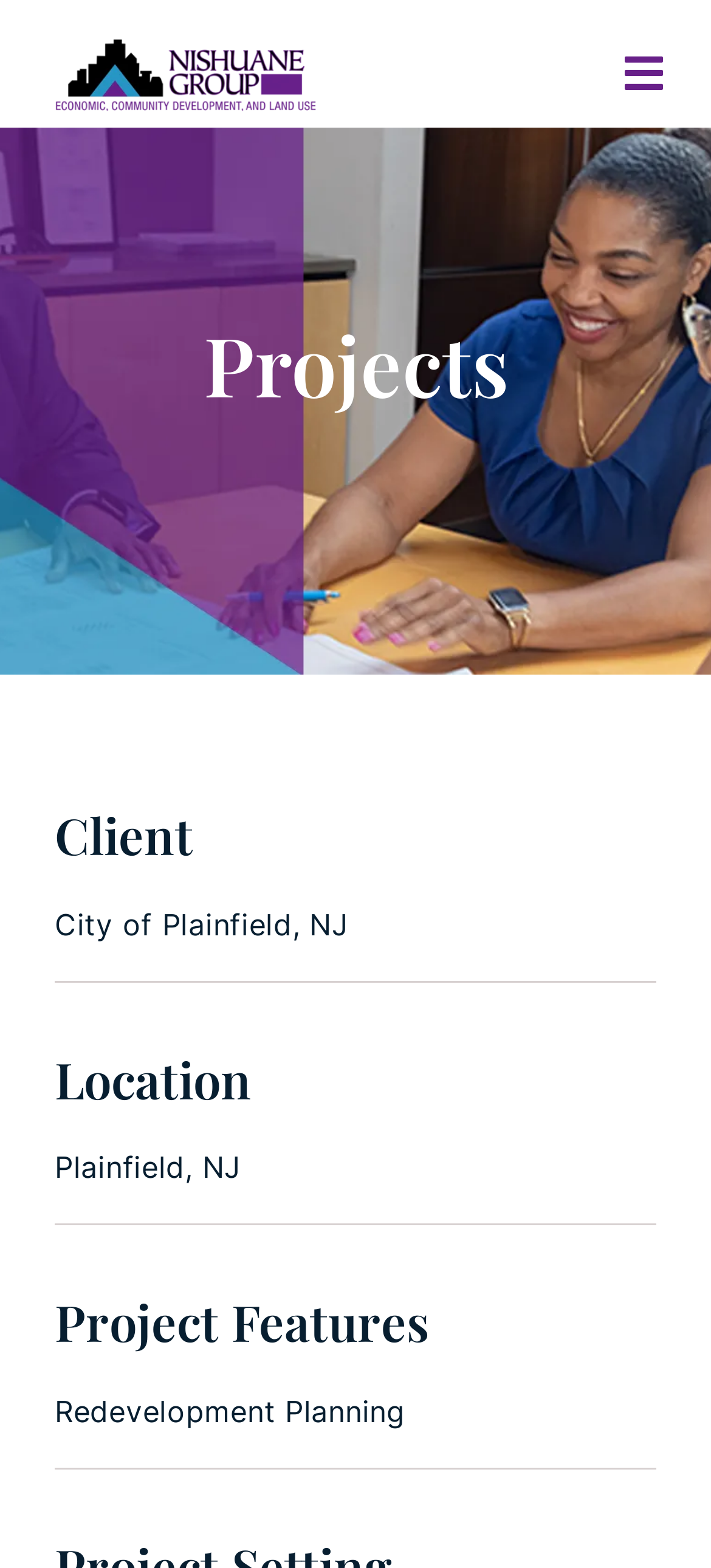Answer the question below with a single word or a brief phrase: 
How many sections are under the 'Projects' heading?

4